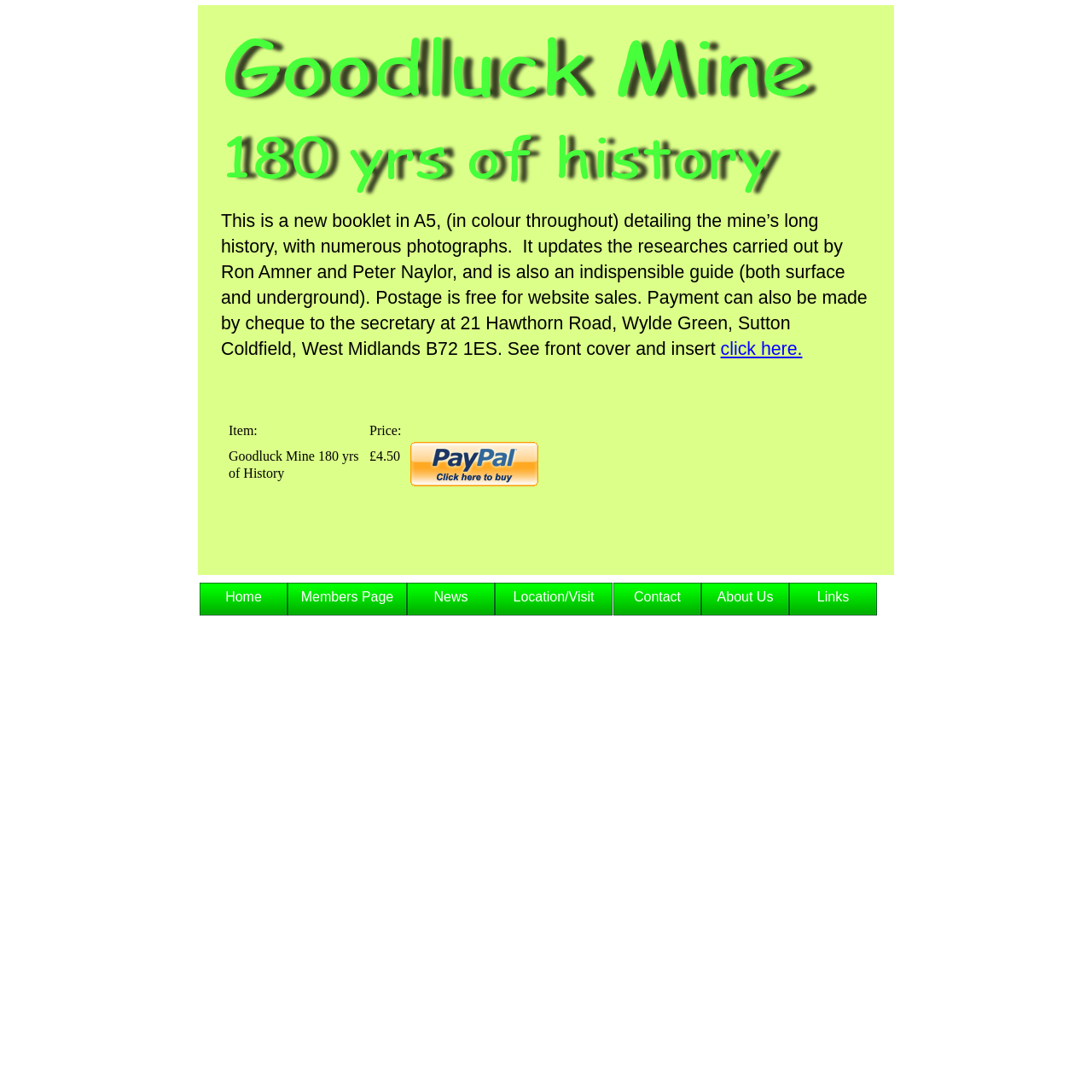Answer with a single word or phrase: 
How can I get more information about the booklet?

Click here